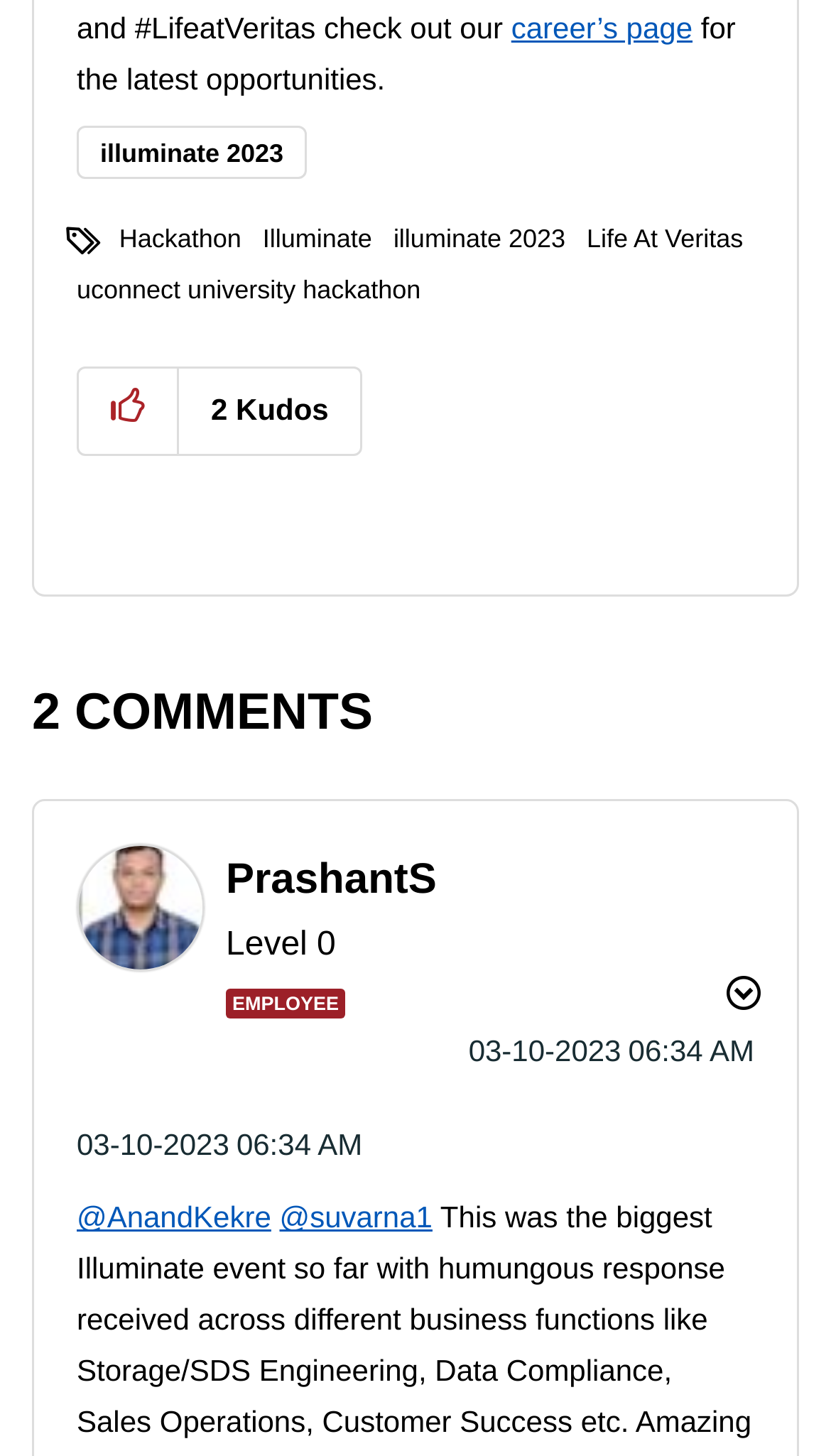What is the date of the post?
Using the image, elaborate on the answer with as much detail as possible.

I found a generic element 'Posted on' with a child StaticText element containing the date '03-10-2023' located at [0.564, 0.71, 0.747, 0.734]. This indicates the date of the post.